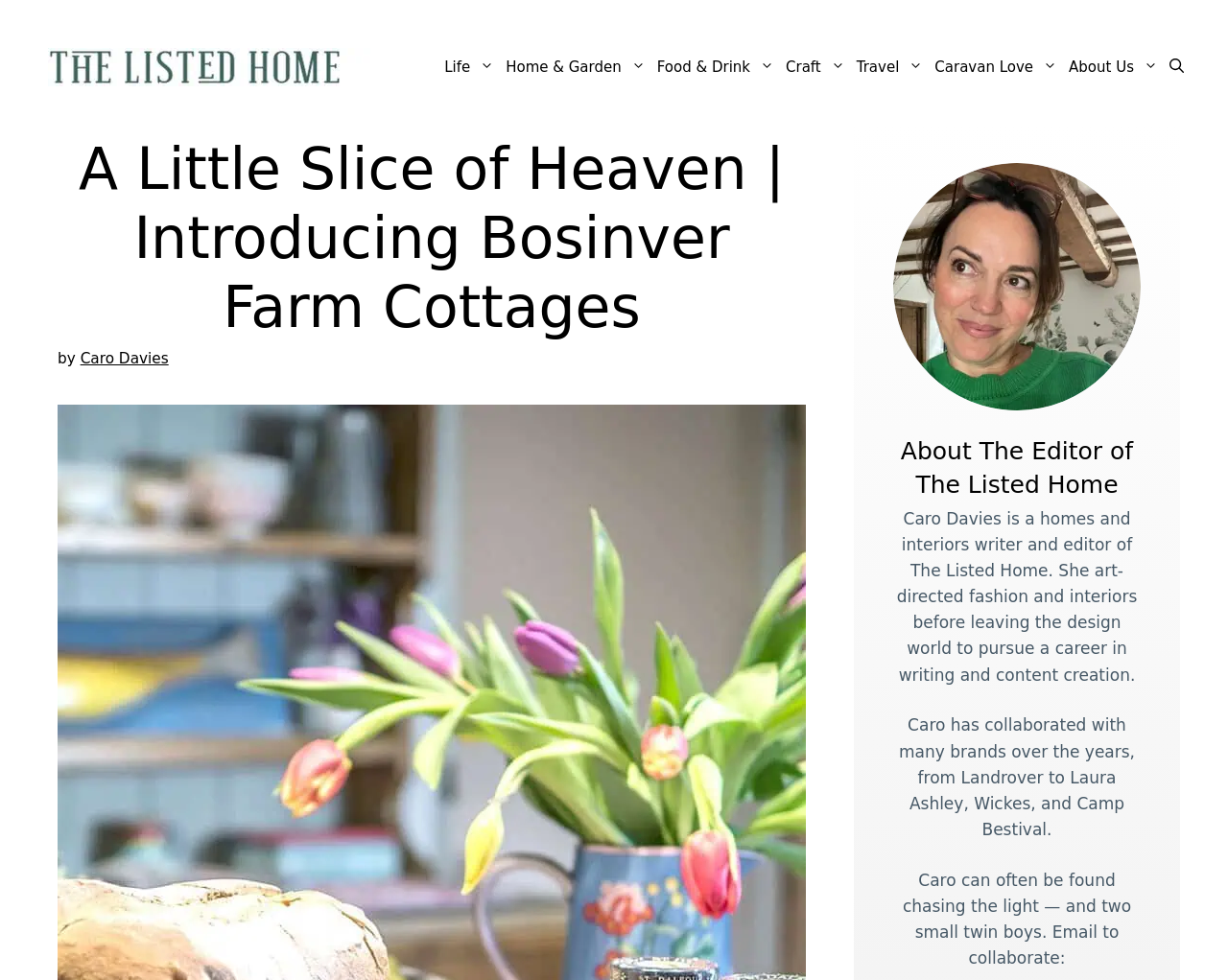Generate a thorough description of the webpage.

The webpage is about Bosinver Farm Cottages, a beautiful destination in Cornwall. At the top, there is a primary navigation menu with 8 links, including "The Listed Home", "Life", "Home & Garden", "Food & Drink", "Craft", "Travel", "Caravan Love", and "About Us". These links are positioned horizontally, taking up most of the top section of the page.

Below the navigation menu, there is a header section with a heading that reads "A Little Slice of Heaven | Introducing Bosinver Farm Cottages". This heading is accompanied by a subheading that mentions the author, Caro Davies.

On the right side of the page, there is a large image of Caro Davies, the editor of The Listed Home. Above the image, there is a heading that reads "About The Editor of The Listed Home". Below the image, there are three paragraphs of text that describe Caro Davies' background and experience as a homes and interiors writer and editor. The text mentions her collaborations with various brands and her personal life.

Overall, the webpage has a clean and organized layout, with a focus on introducing Bosinver Farm Cottages and its ambassador, Caro Davies.